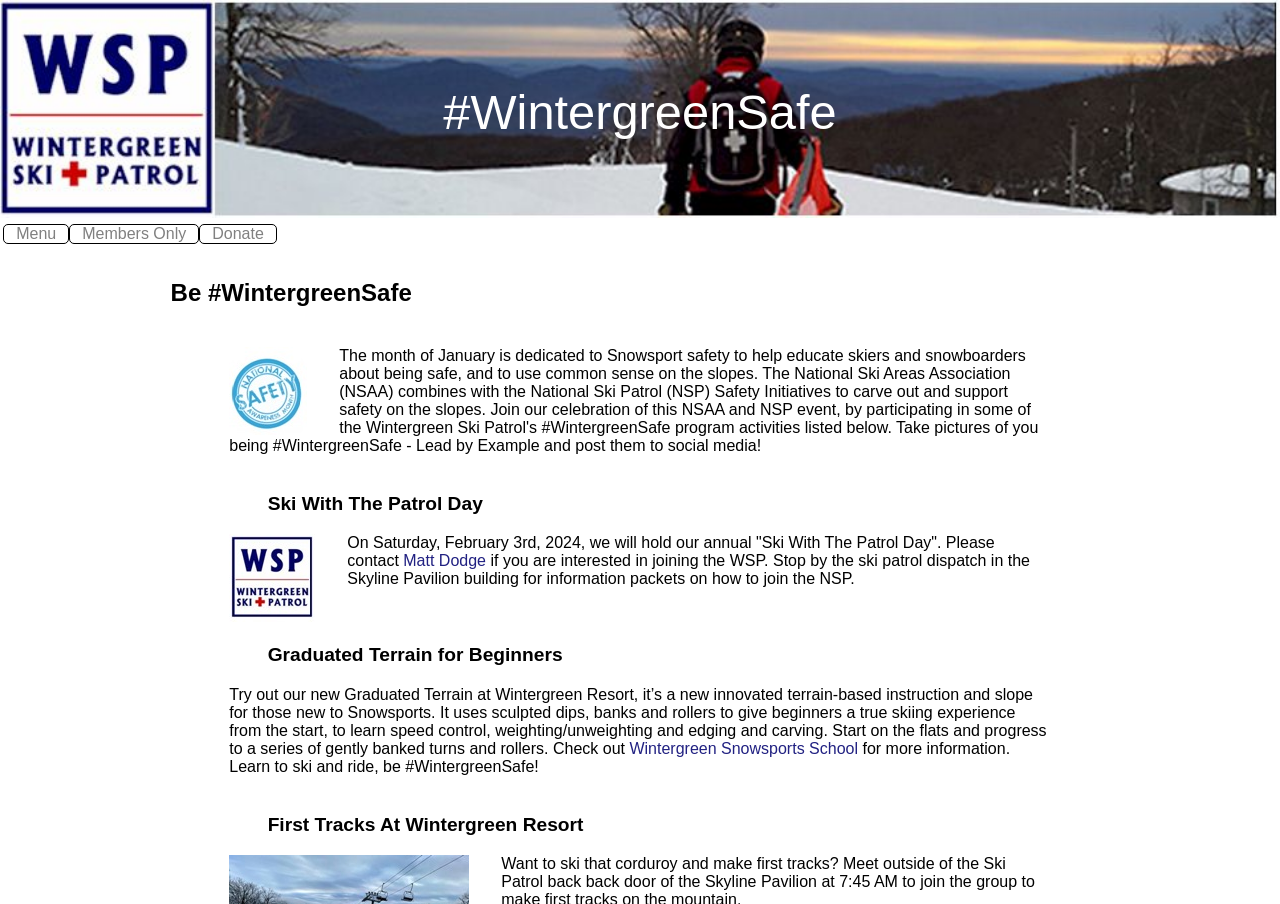Locate the bounding box coordinates of the segment that needs to be clicked to meet this instruction: "Click the 'Log In' button".

[0.047, 0.066, 0.953, 0.1]